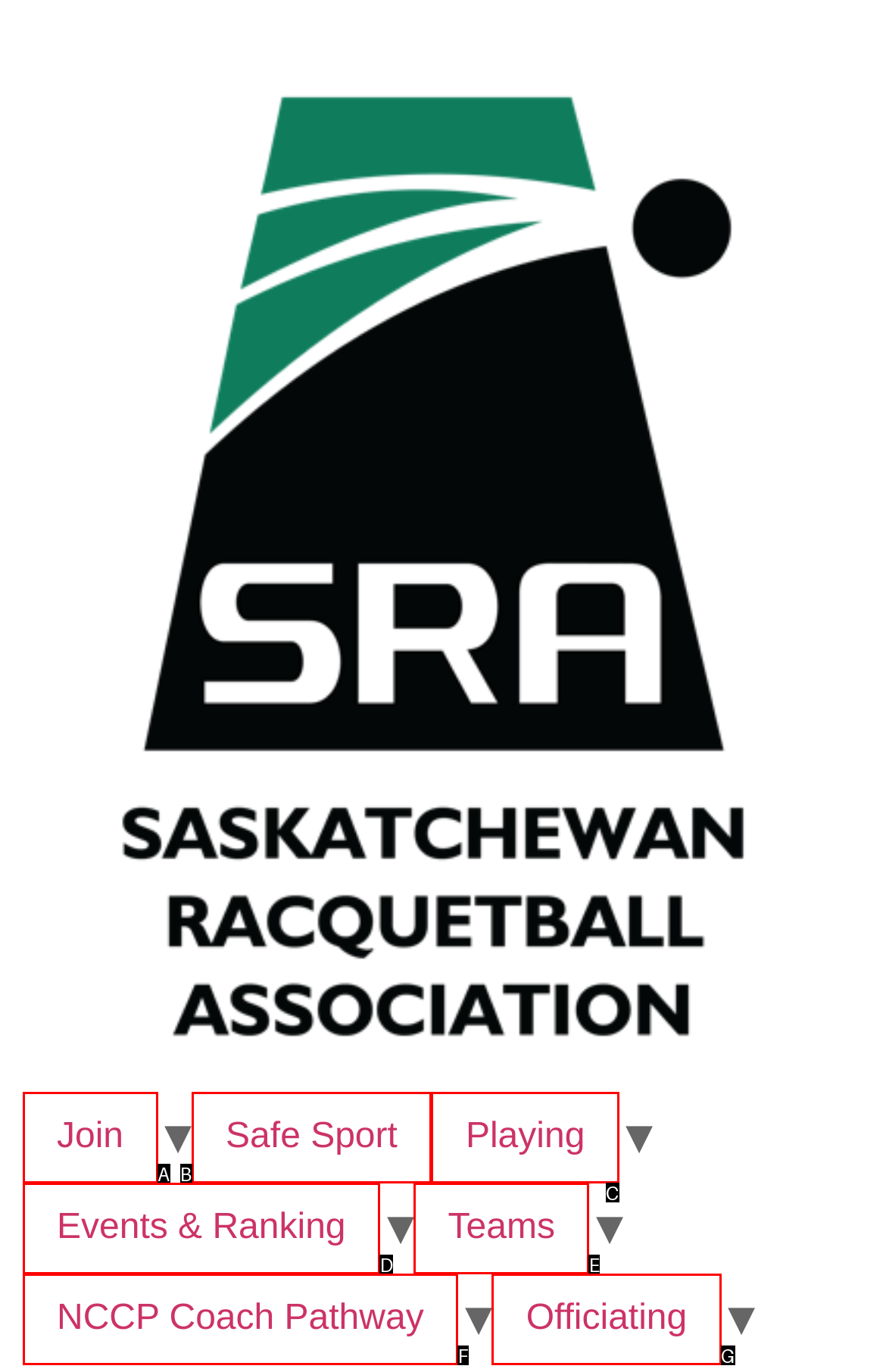Identify the UI element described as: Safe Sport
Answer with the option's letter directly.

B